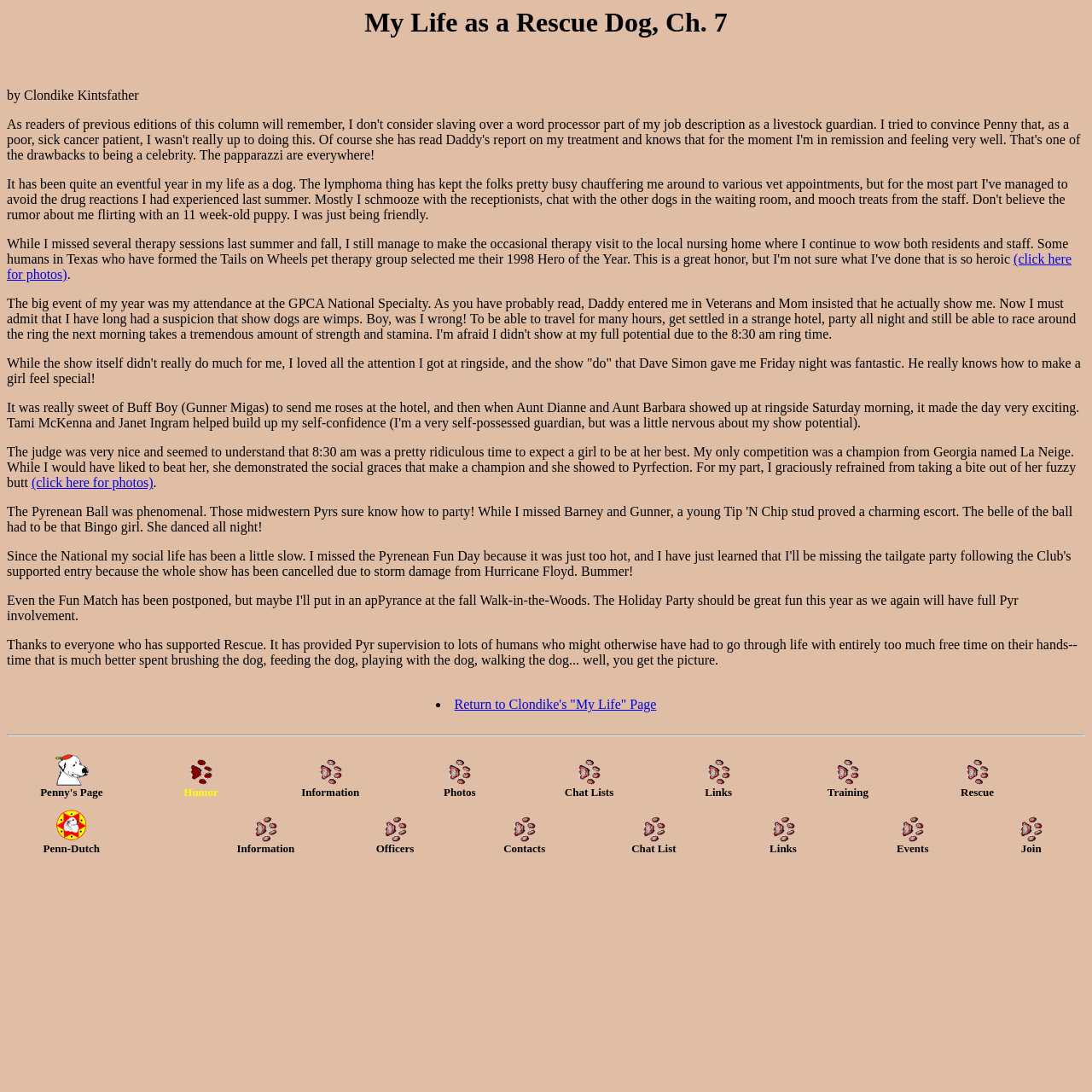Determine the primary headline of the webpage.

My Life as a Rescue Dog, Ch. 7

